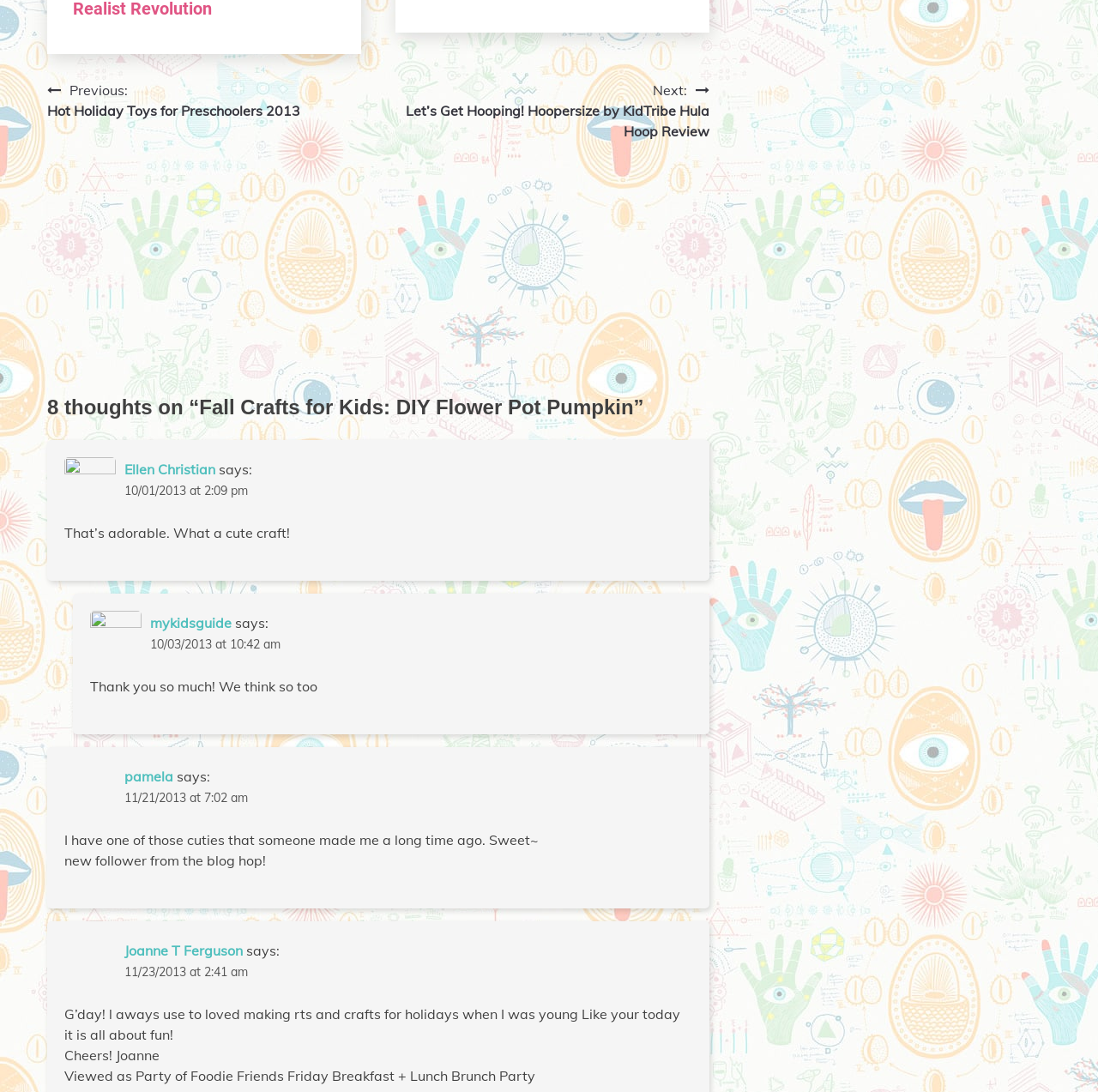Reply to the question with a single word or phrase:
How many comments are there on this post?

8